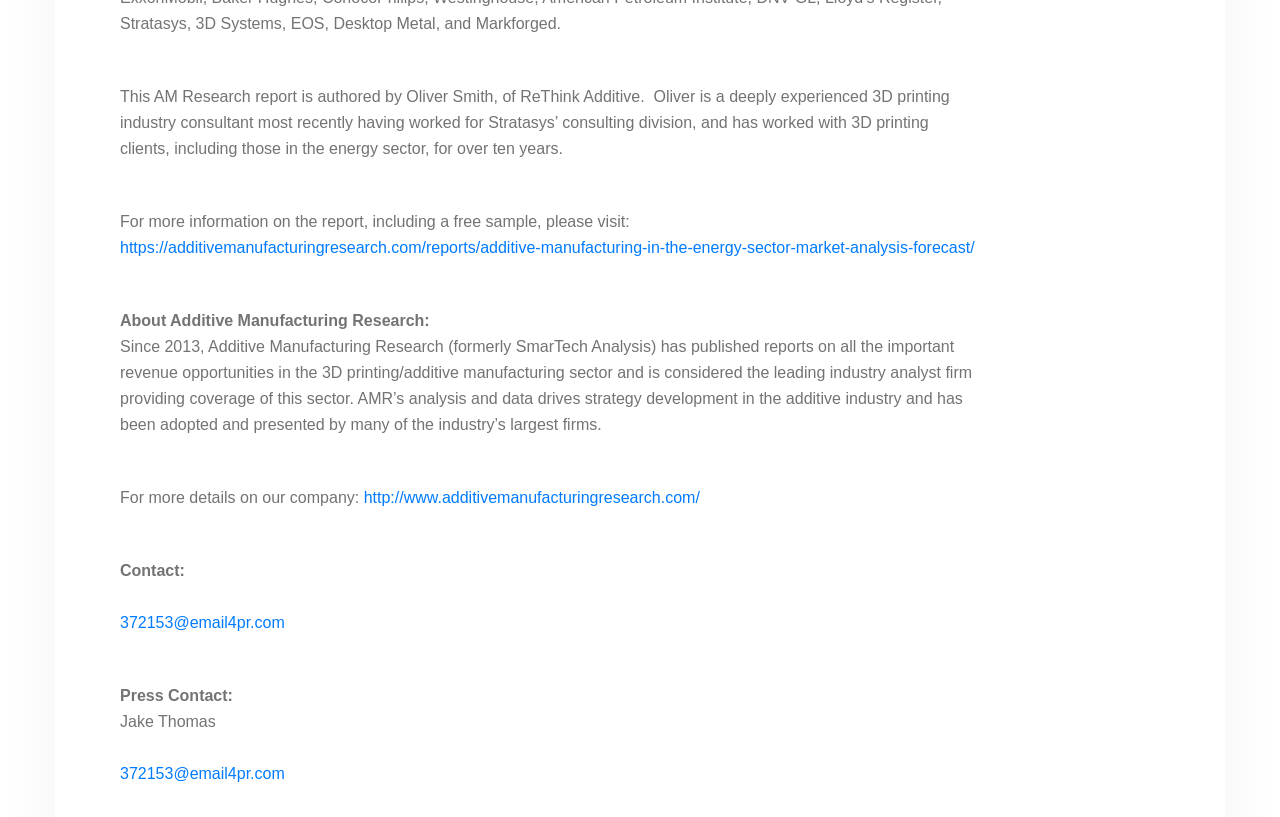What is the company name of the report's author?
Answer the question with just one word or phrase using the image.

ReThink Additive